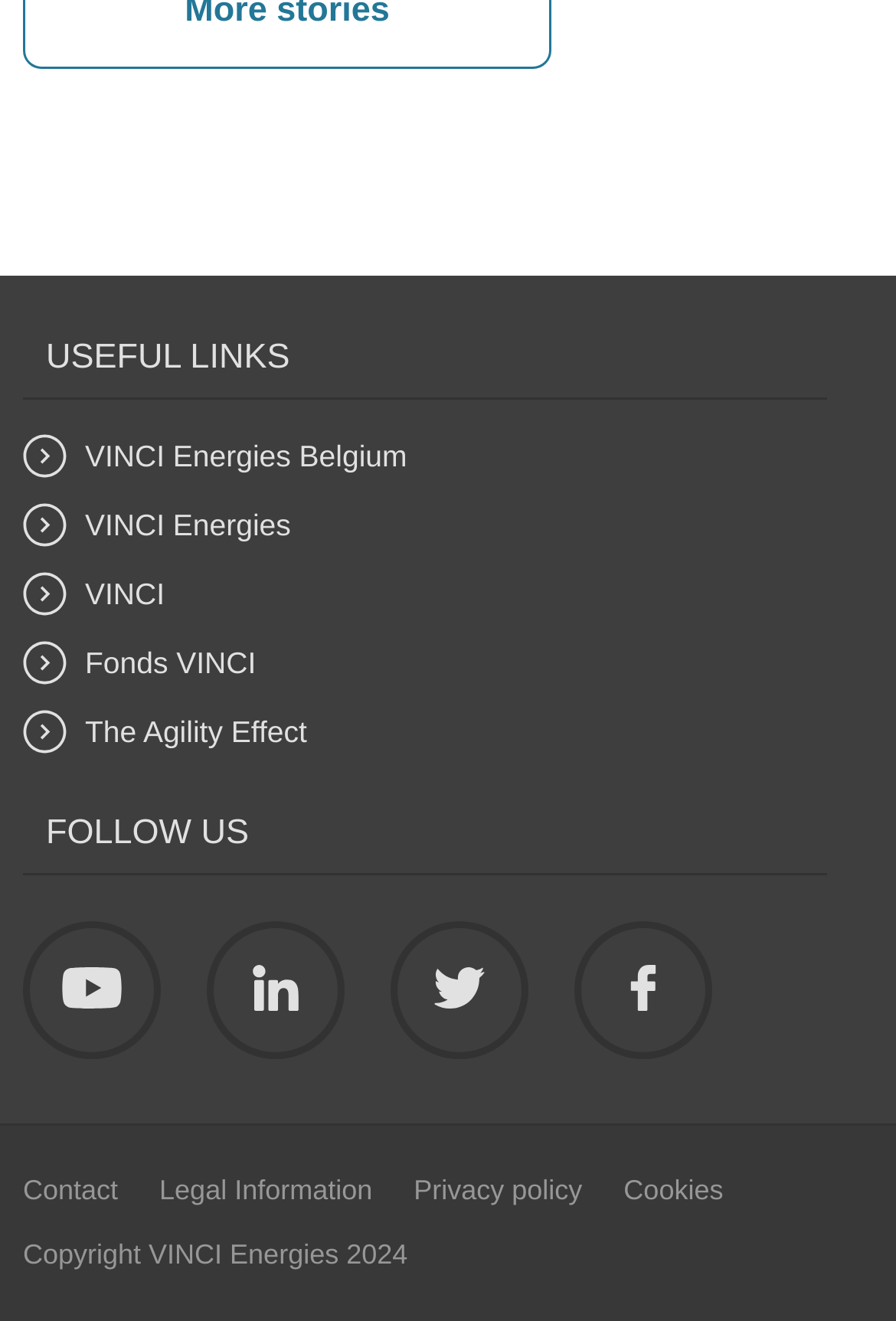How many links are there in the footer section?
Utilize the image to construct a detailed and well-explained answer.

I looked at the links at the bottom of the page, which are typically considered part of the footer section. I counted five links: 'Contact', 'Legal Information', 'Privacy policy', 'Cookies', and 'Copyright VINCI Energies 2024'.